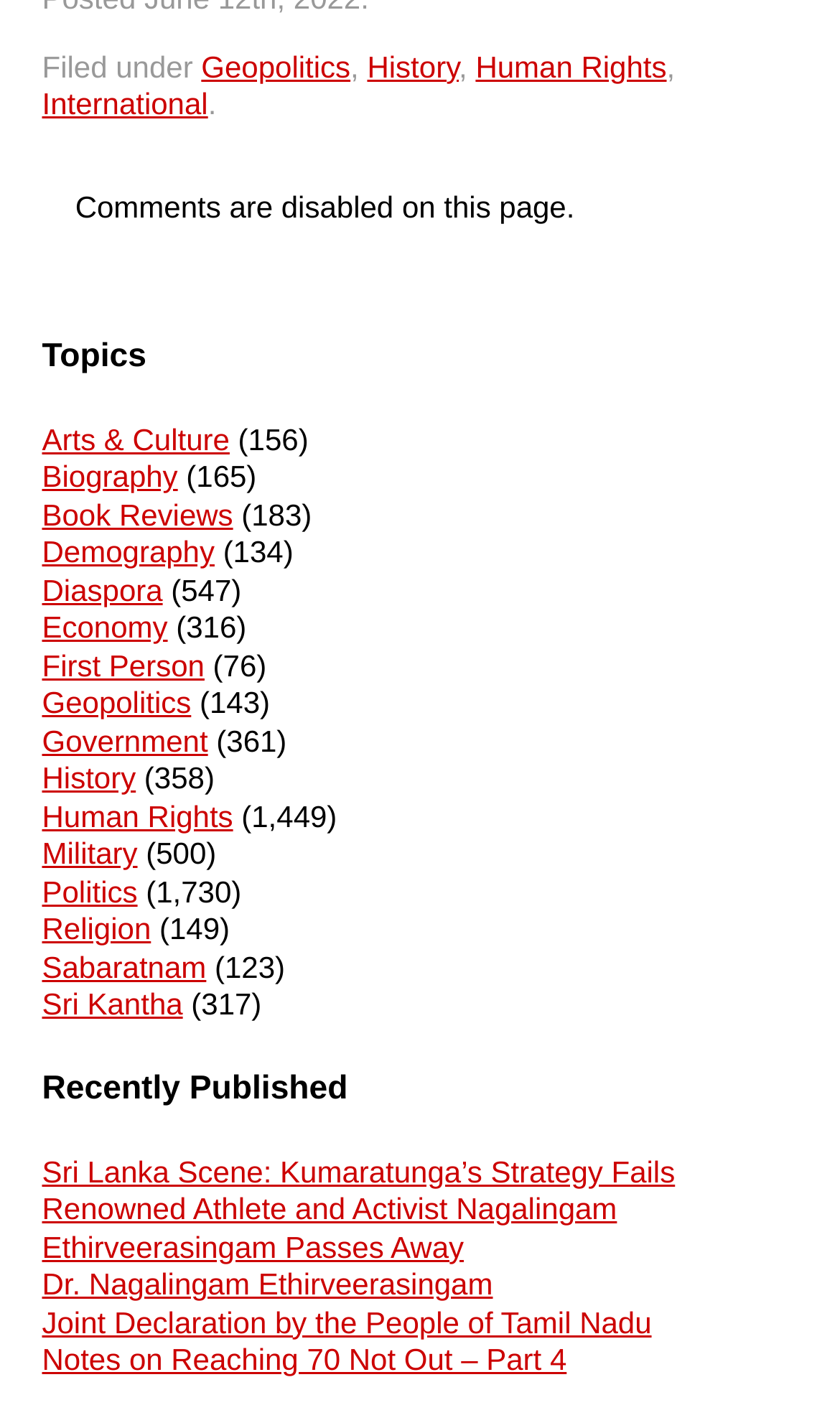Find the bounding box coordinates of the element you need to click on to perform this action: 'Explore the 'Human Rights' topic'. The coordinates should be represented by four float values between 0 and 1, in the format [left, top, right, bottom].

[0.05, 0.559, 0.277, 0.583]